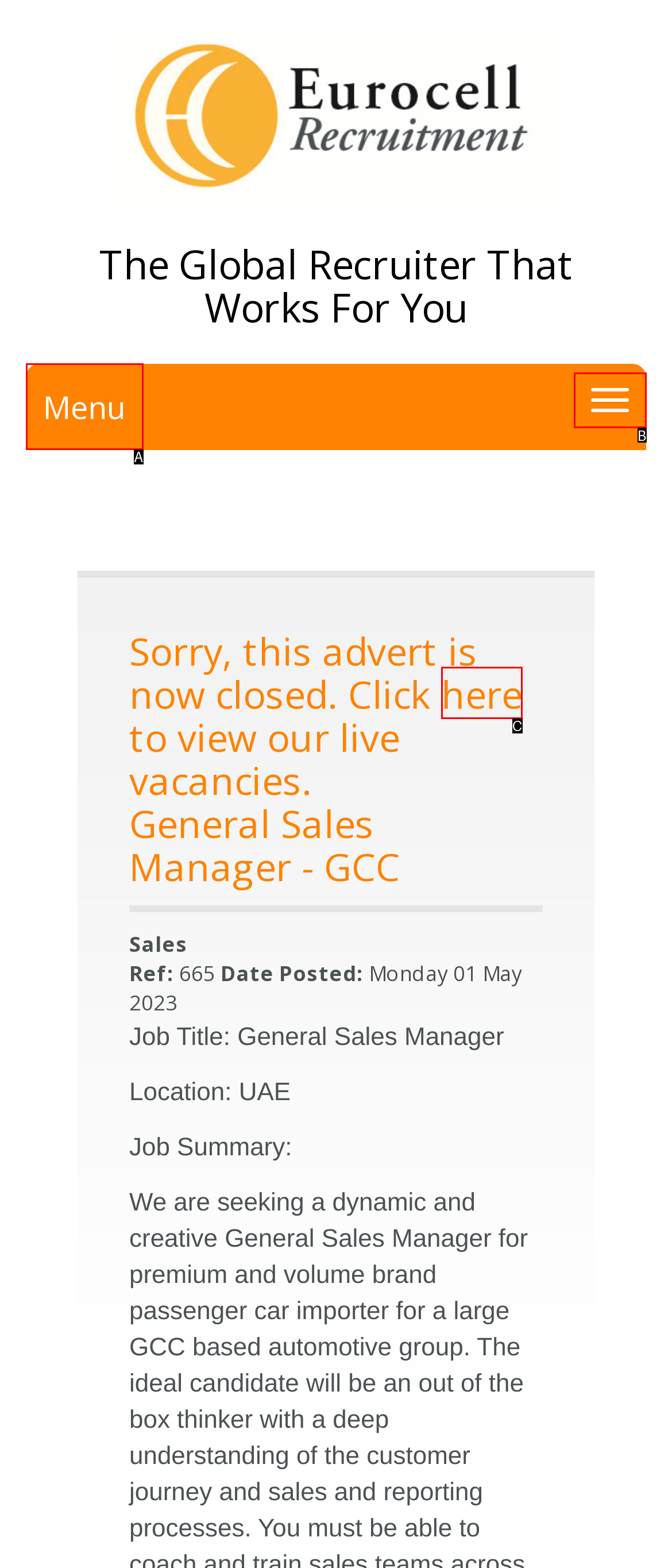Which option corresponds to the following element description: here?
Please provide the letter of the correct choice.

C